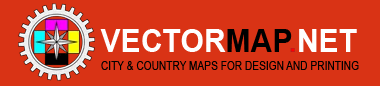Answer the following query concisely with a single word or phrase:
What software is the map designed for editing in?

Adobe Illustrator